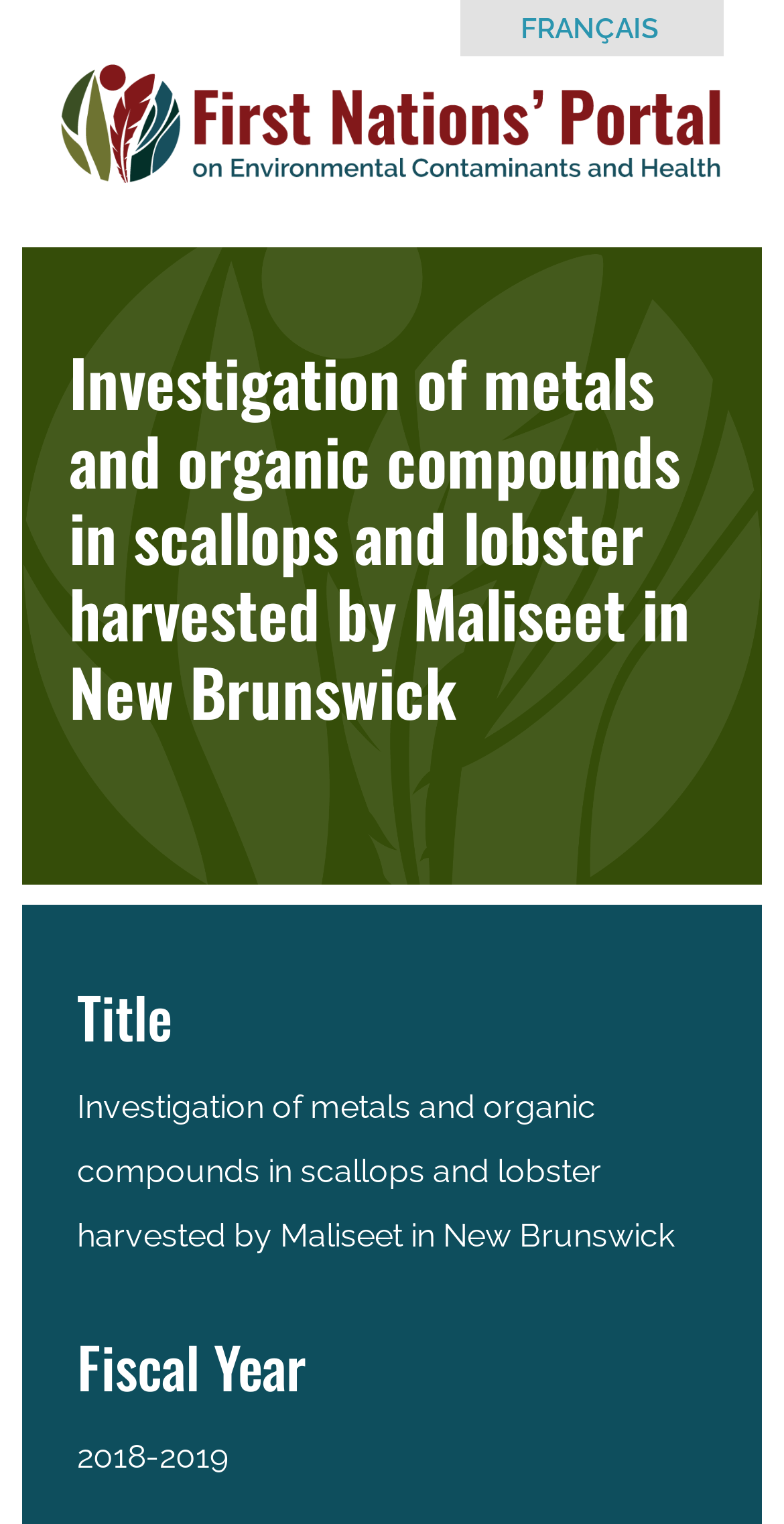Please find and generate the text of the main header of the webpage.

Investigation of metals and organic compounds in scallops and lobster harvested by Maliseet in New Brunswick